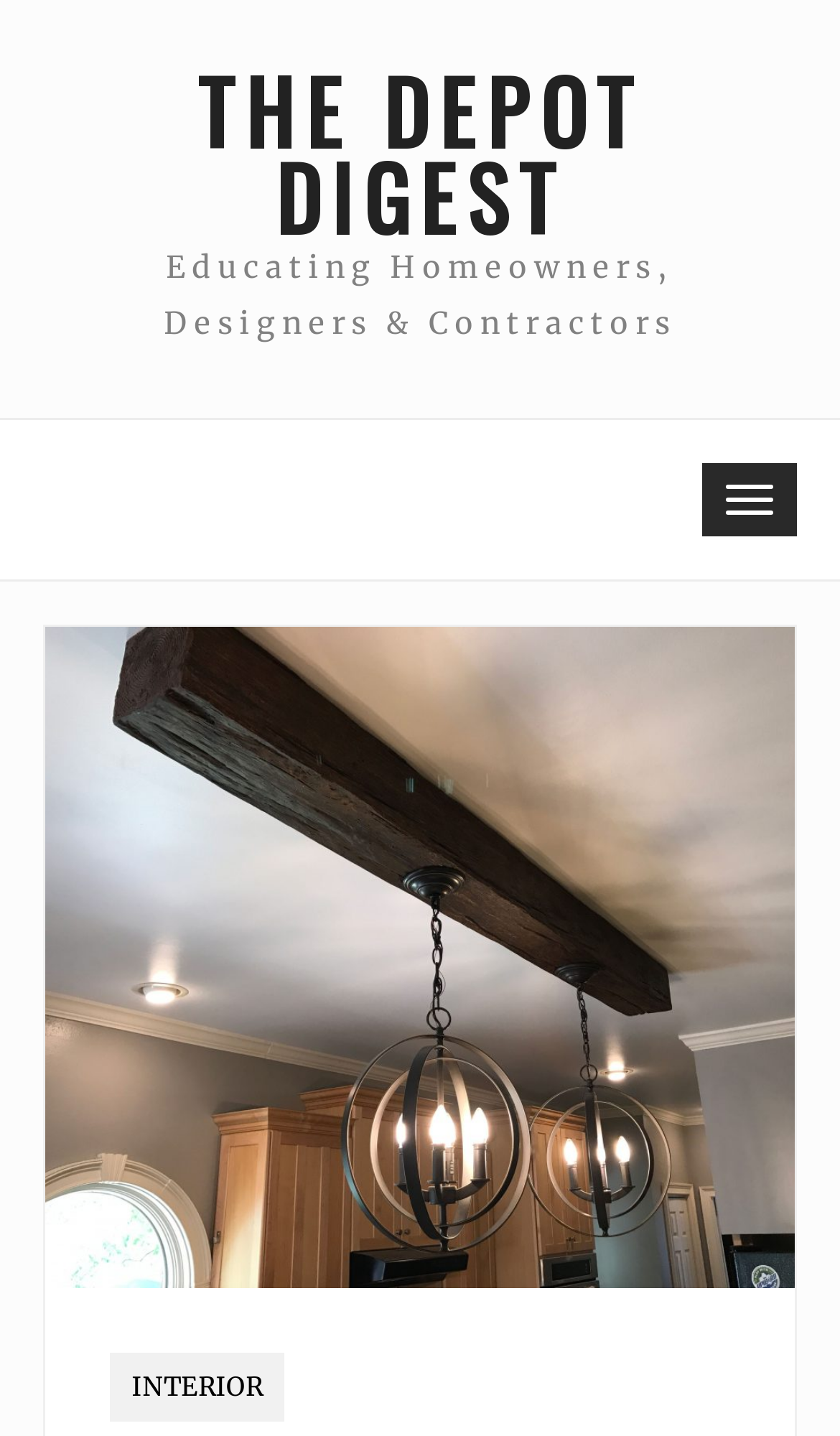Locate the primary heading on the webpage and return its text.

Ekena Millwork Endurathane Faux Wood Ceiling Beam